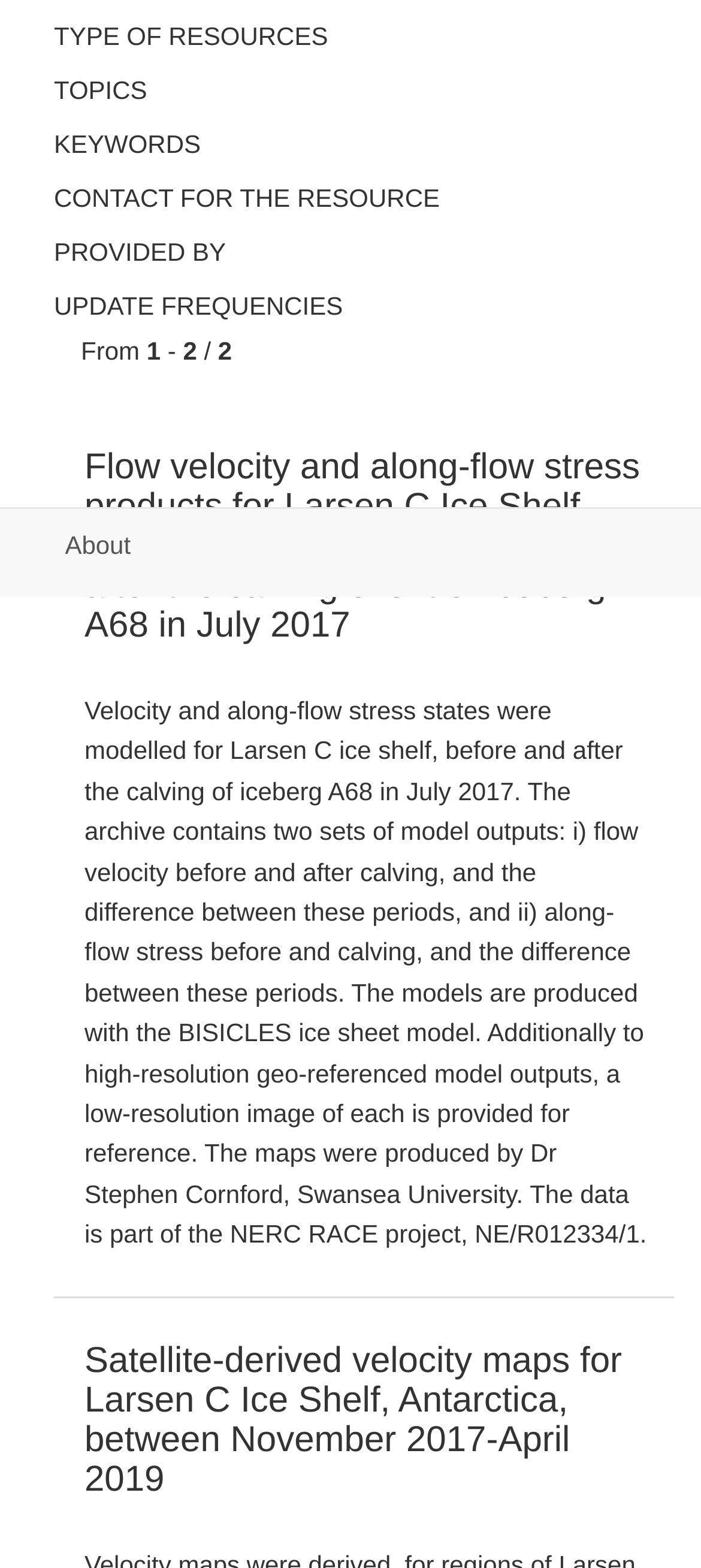Using the provided element description: "About", determine the bounding box coordinates of the corresponding UI element in the screenshot.

[0.0, 0.325, 1.0, 0.382]